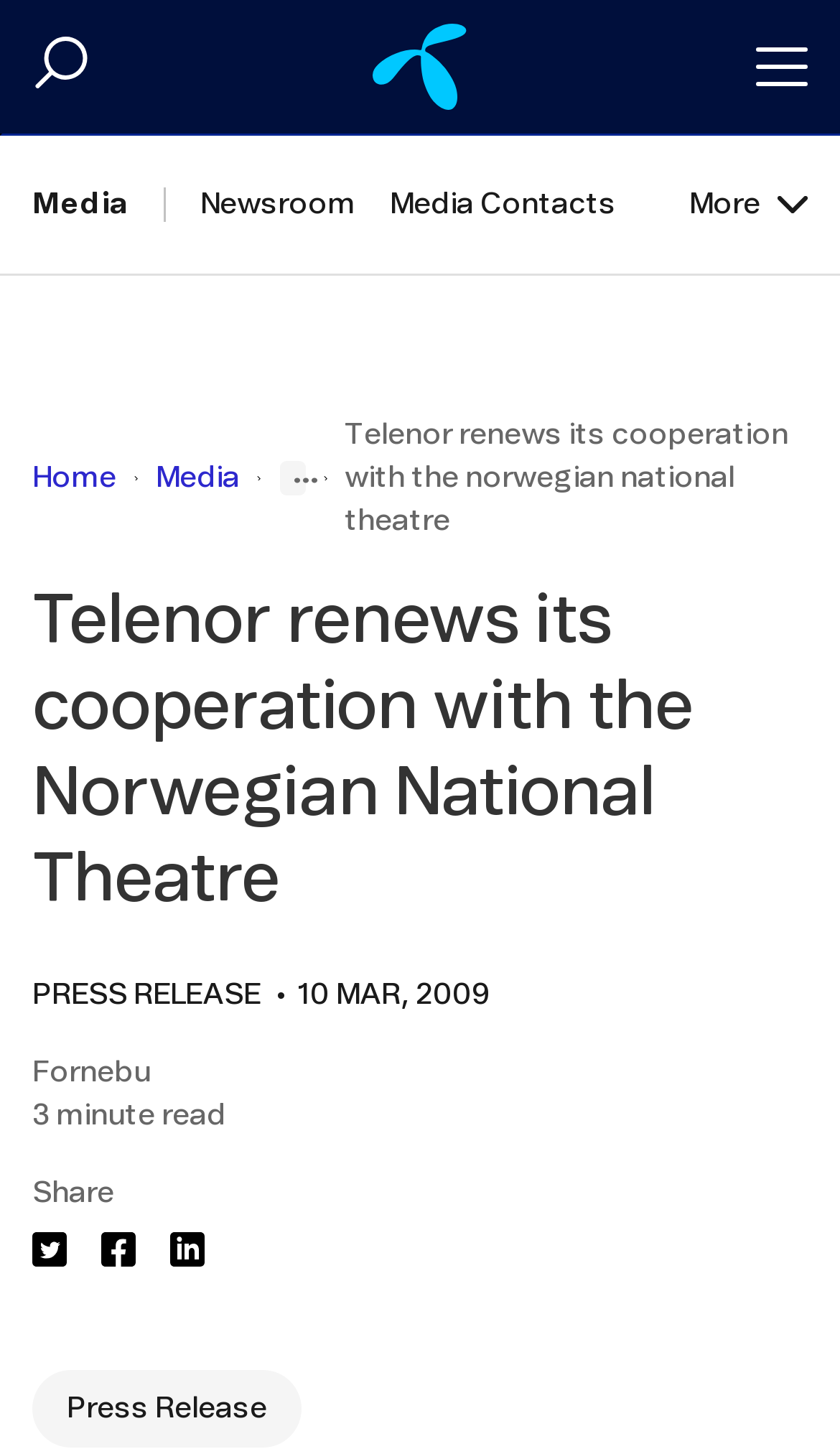What is the name of the theatre mentioned in the article?
Deliver a detailed and extensive answer to the question.

The question asks about the name of the theatre mentioned in the article. By looking at the webpage, we can see that the heading 'Telenor renews its cooperation with the Norwegian National Theatre' indicates that the theatre mentioned is the Norwegian National Theatre.